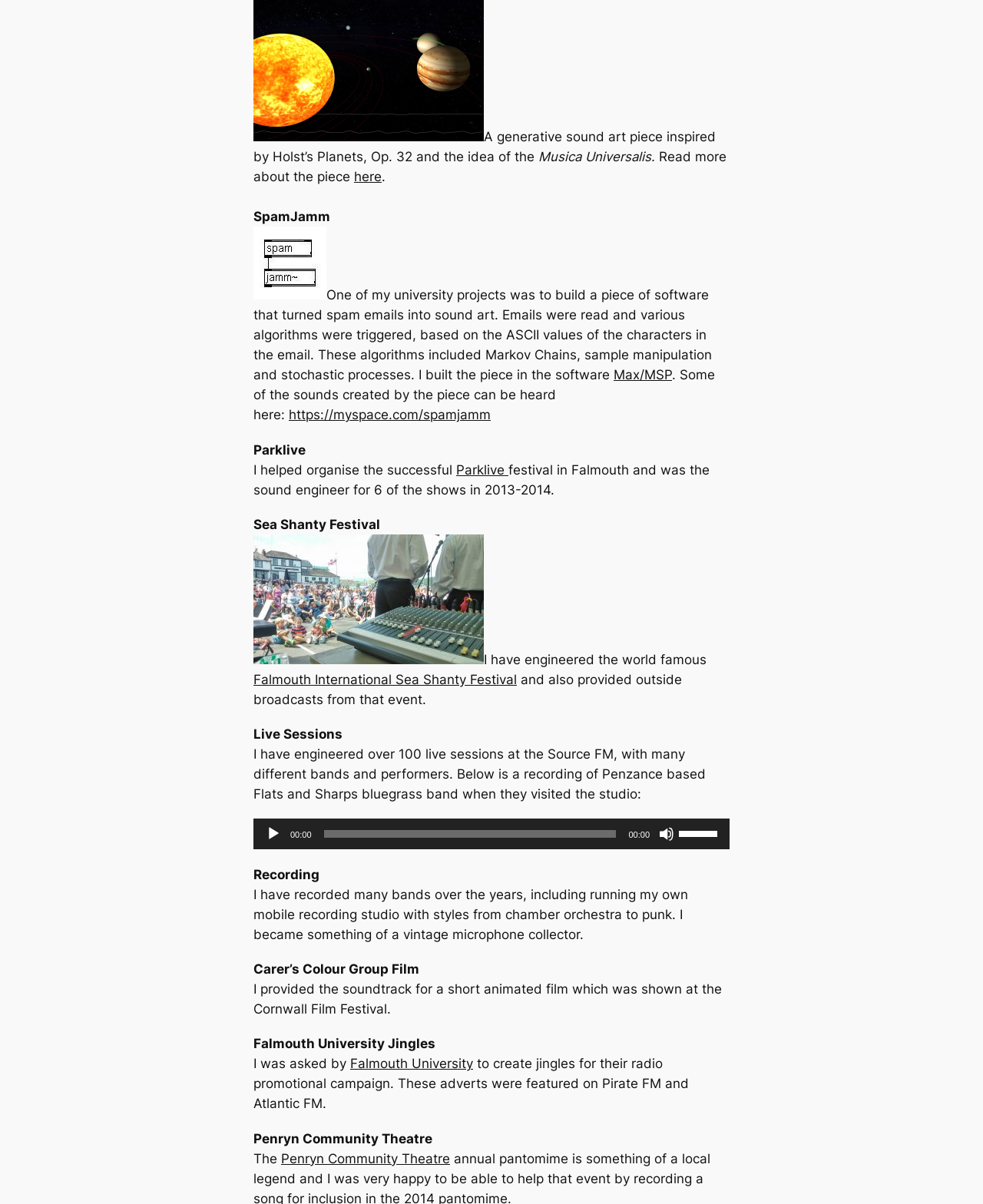Please determine the bounding box coordinates of the clickable area required to carry out the following instruction: "Visit the Falmouth International Sea Shanty Festival website". The coordinates must be four float numbers between 0 and 1, represented as [left, top, right, bottom].

[0.258, 0.558, 0.526, 0.571]